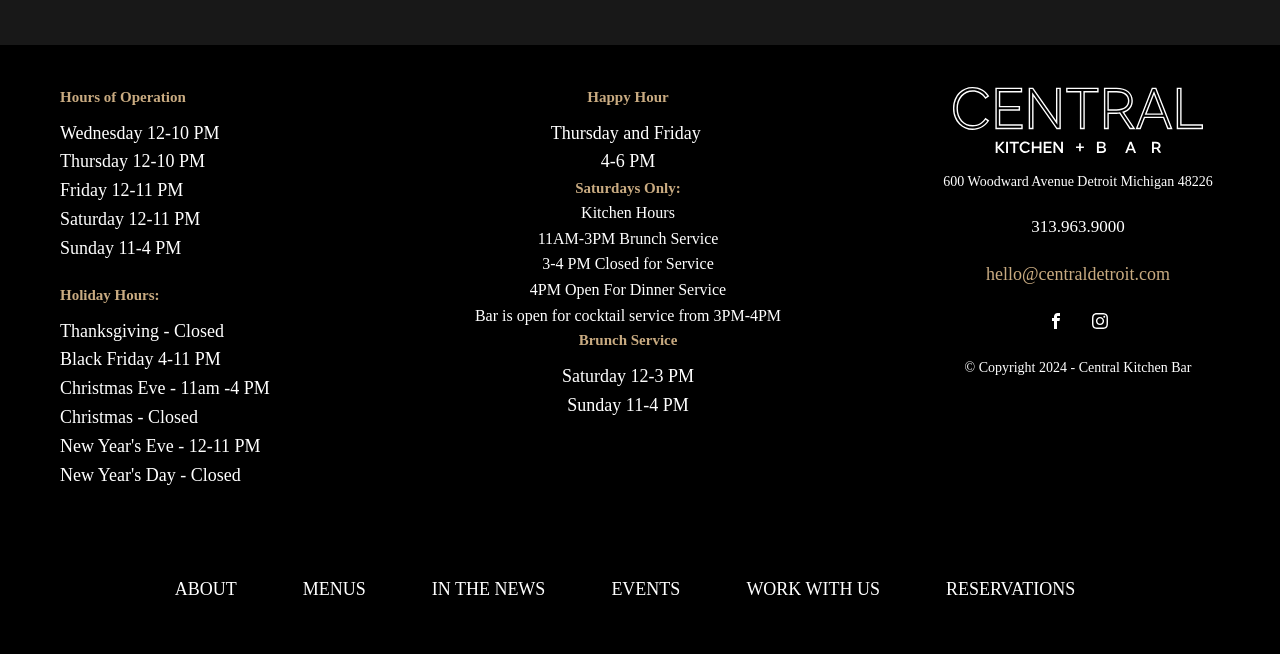Identify the bounding box coordinates for the element you need to click to achieve the following task: "Call the restaurant". The coordinates must be four float values ranging from 0 to 1, formatted as [left, top, right, bottom].

[0.806, 0.326, 0.879, 0.367]